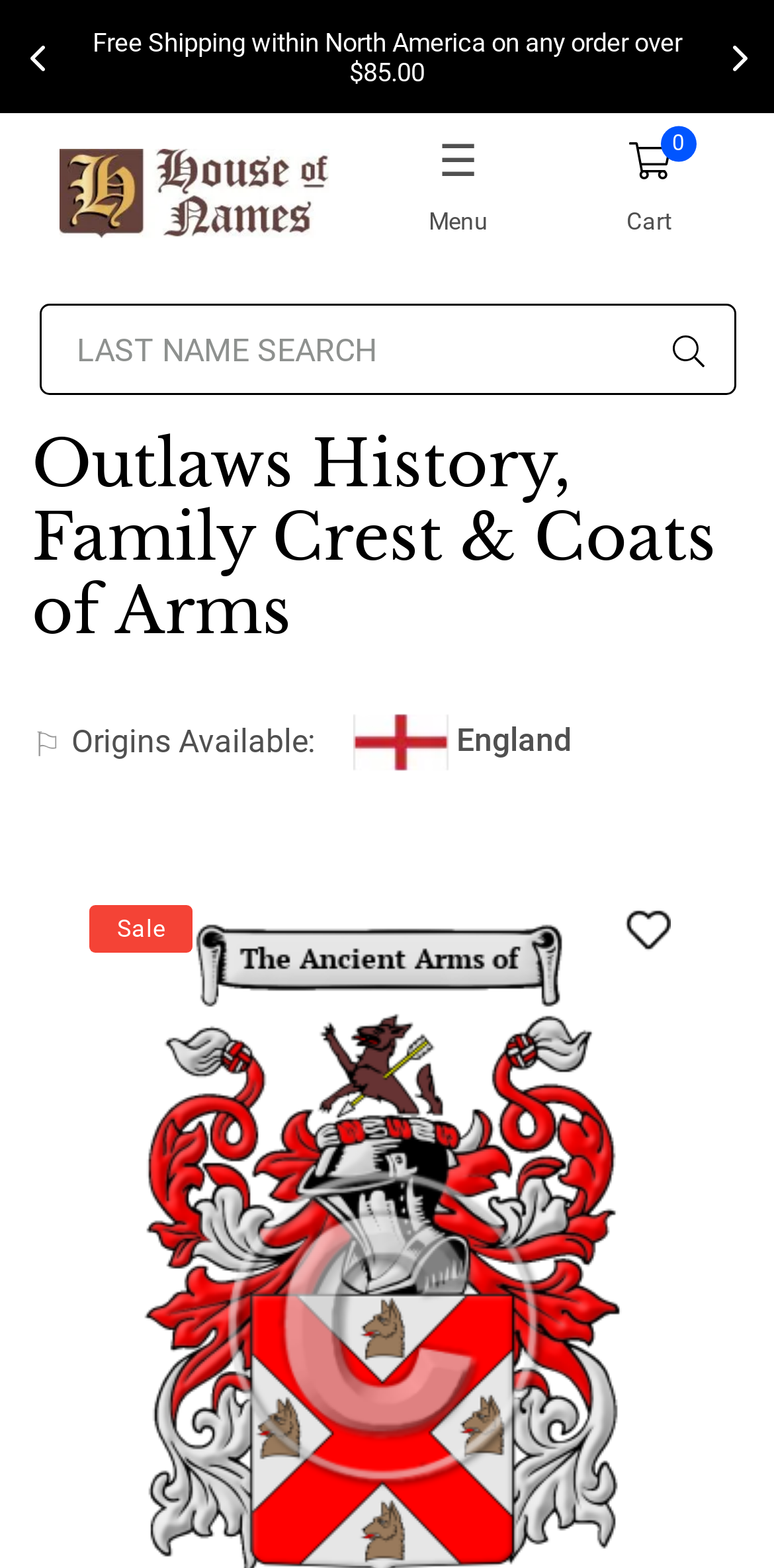Give a one-word or one-phrase response to the question:
How many links are there in the top navigation menu?

4